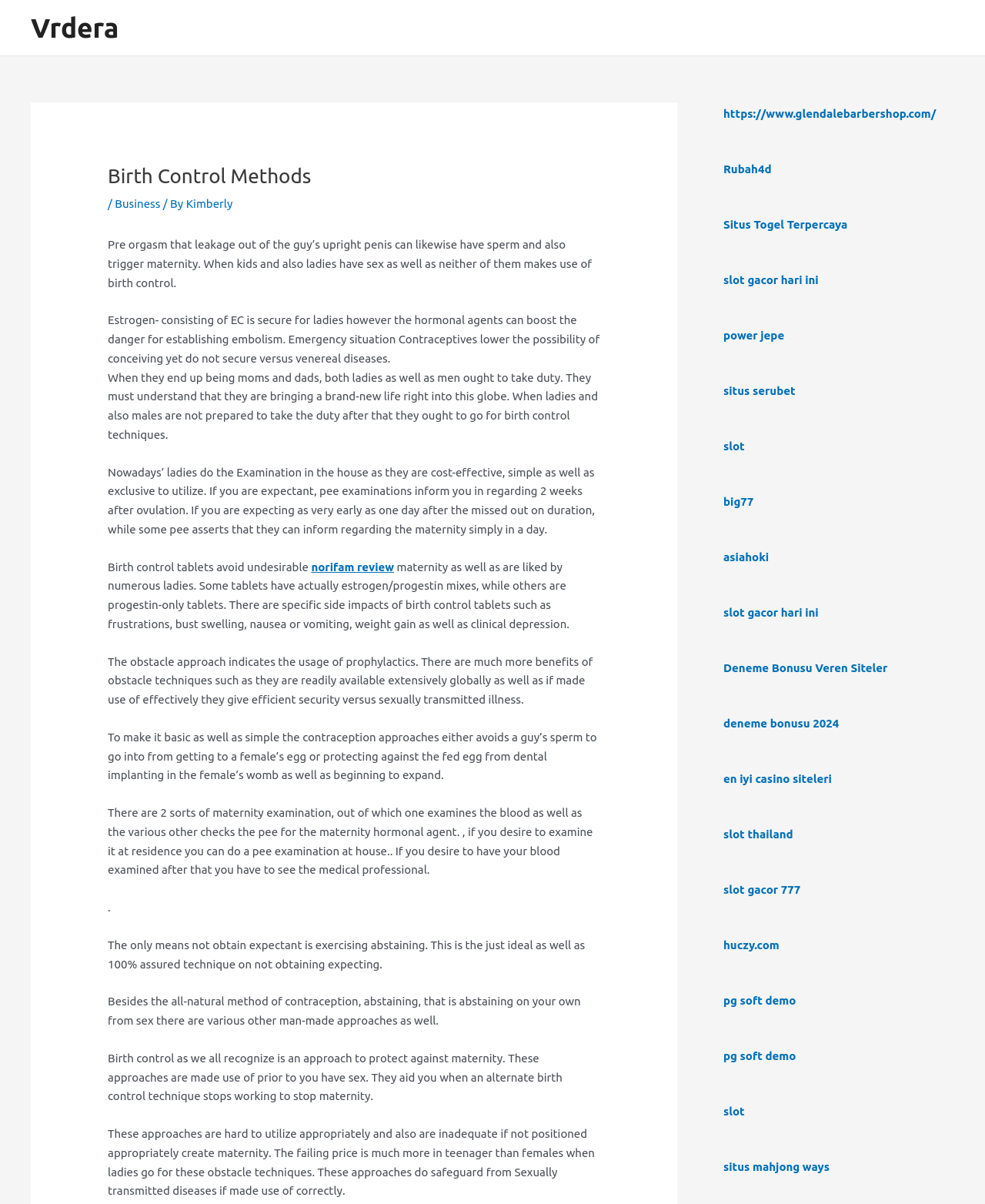What is the only 100% guaranteed method of not getting pregnant?
Answer the question with as much detail as possible.

The webpage states that the only way not to get pregnant is by practicing abstinence, which means abstaining from sex. This information is mentioned in the paragraph that starts with 'The only ways not obtain expectant is exercising abstaining...'.